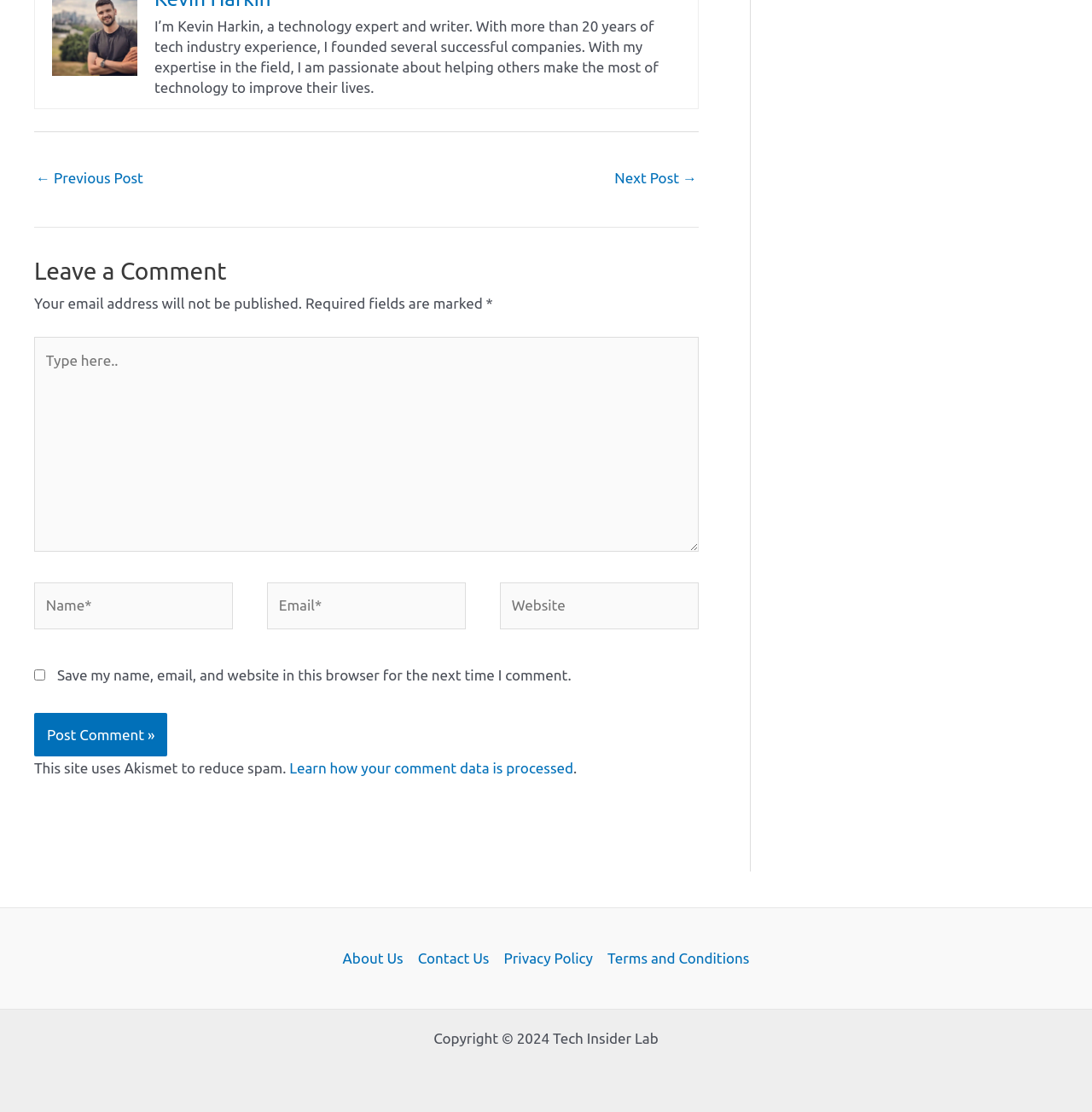What is the author's profession?
Please answer the question with a single word or phrase, referencing the image.

Technology expert and writer